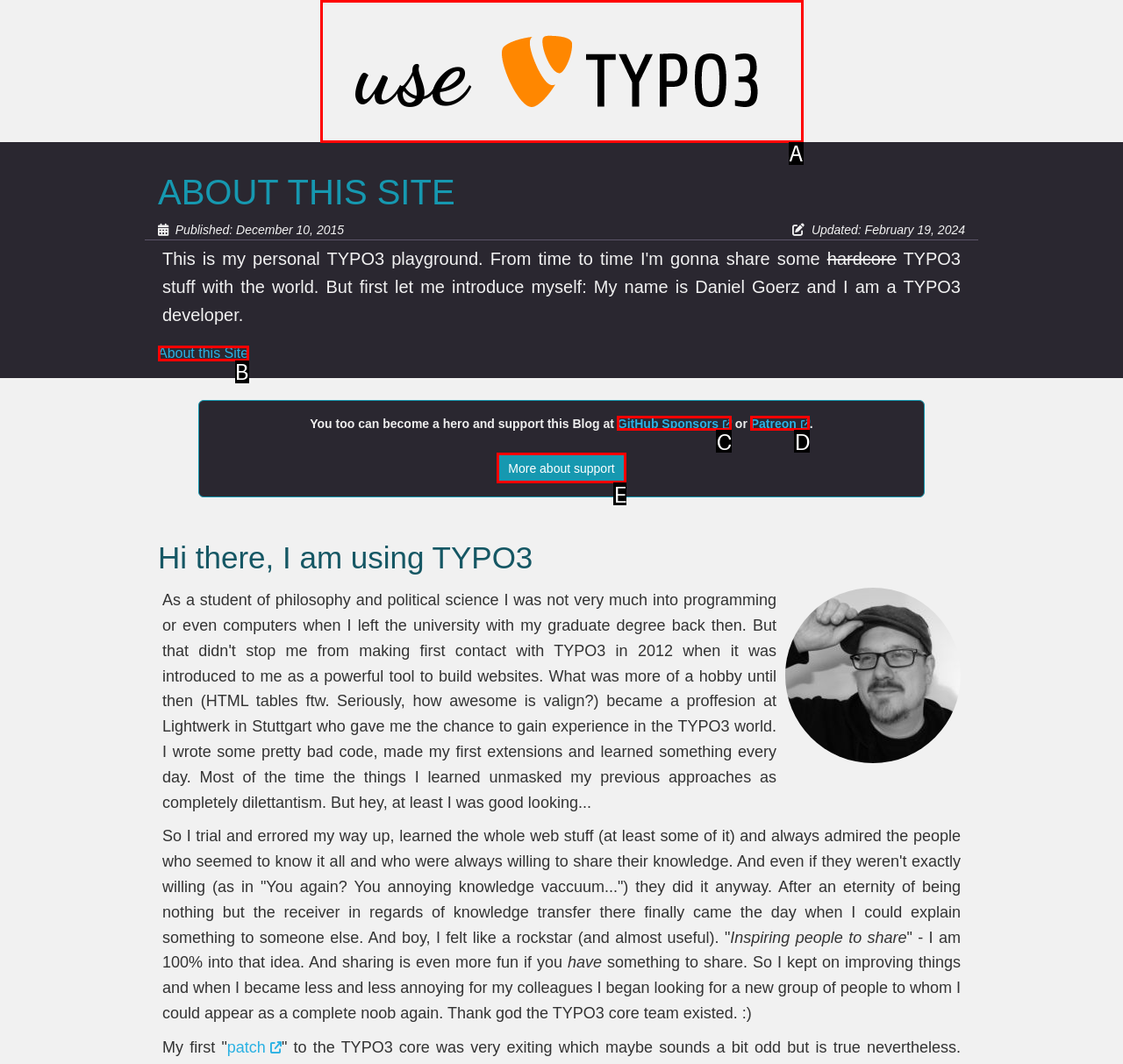Choose the option that aligns with the description: All Articles
Respond with the letter of the chosen option directly.

A